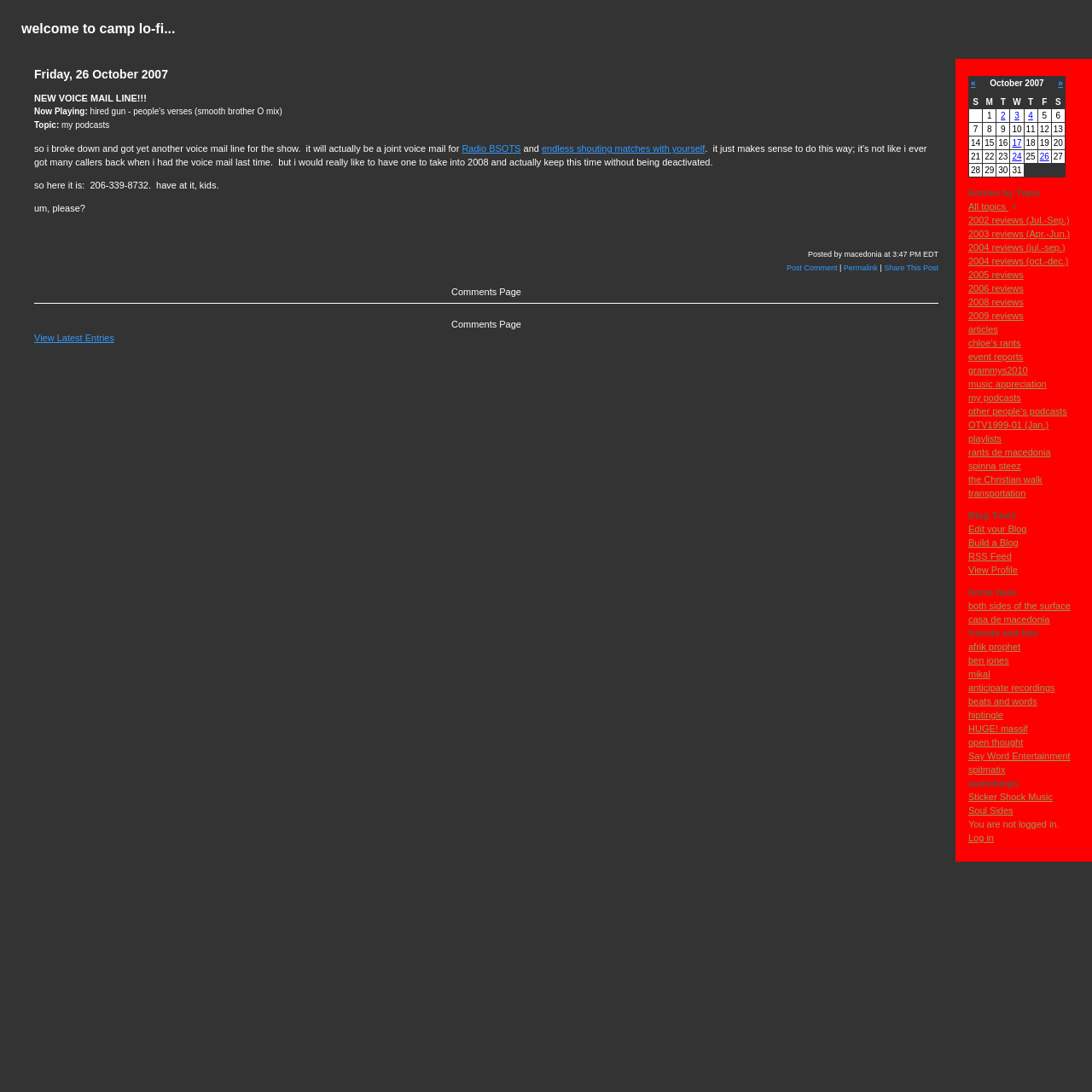Answer the question using only one word or a concise phrase: What is the first topic listed?

All topics